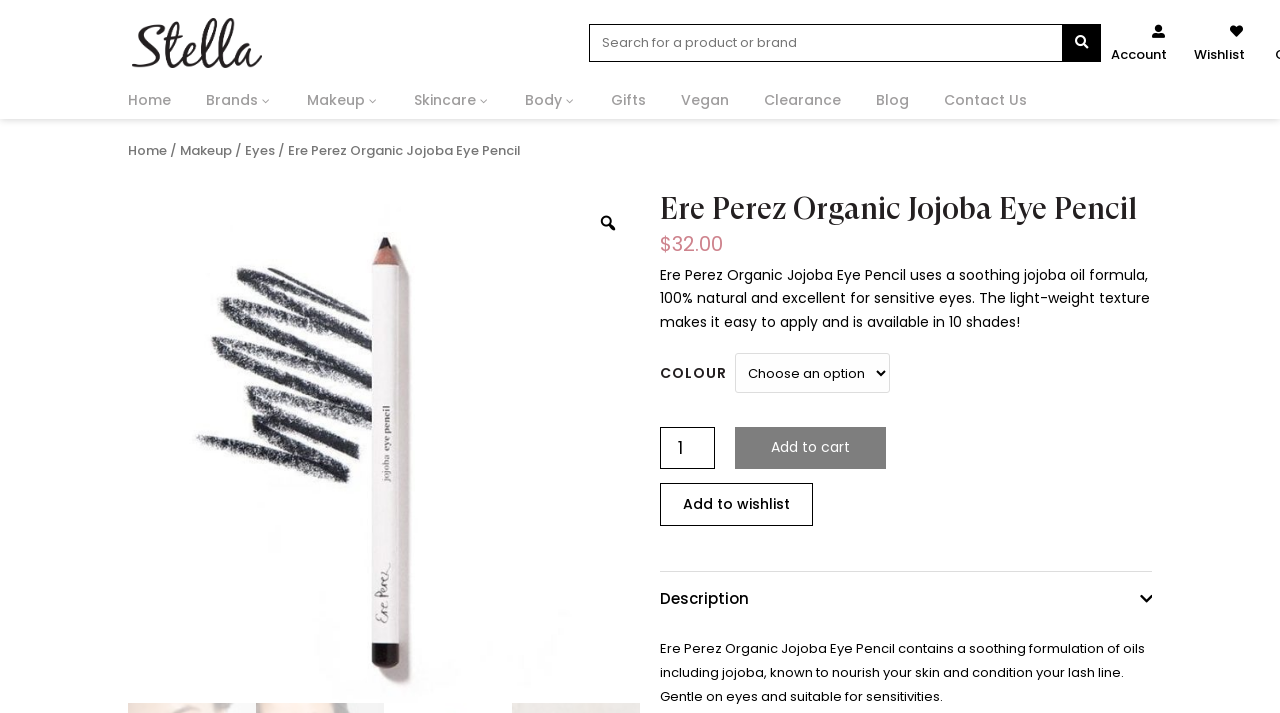What is the minimum quantity of the Ere Perez Organic Jojoba Eye Pencil that can be added to the cart?
Using the visual information from the image, give a one-word or short-phrase answer.

1